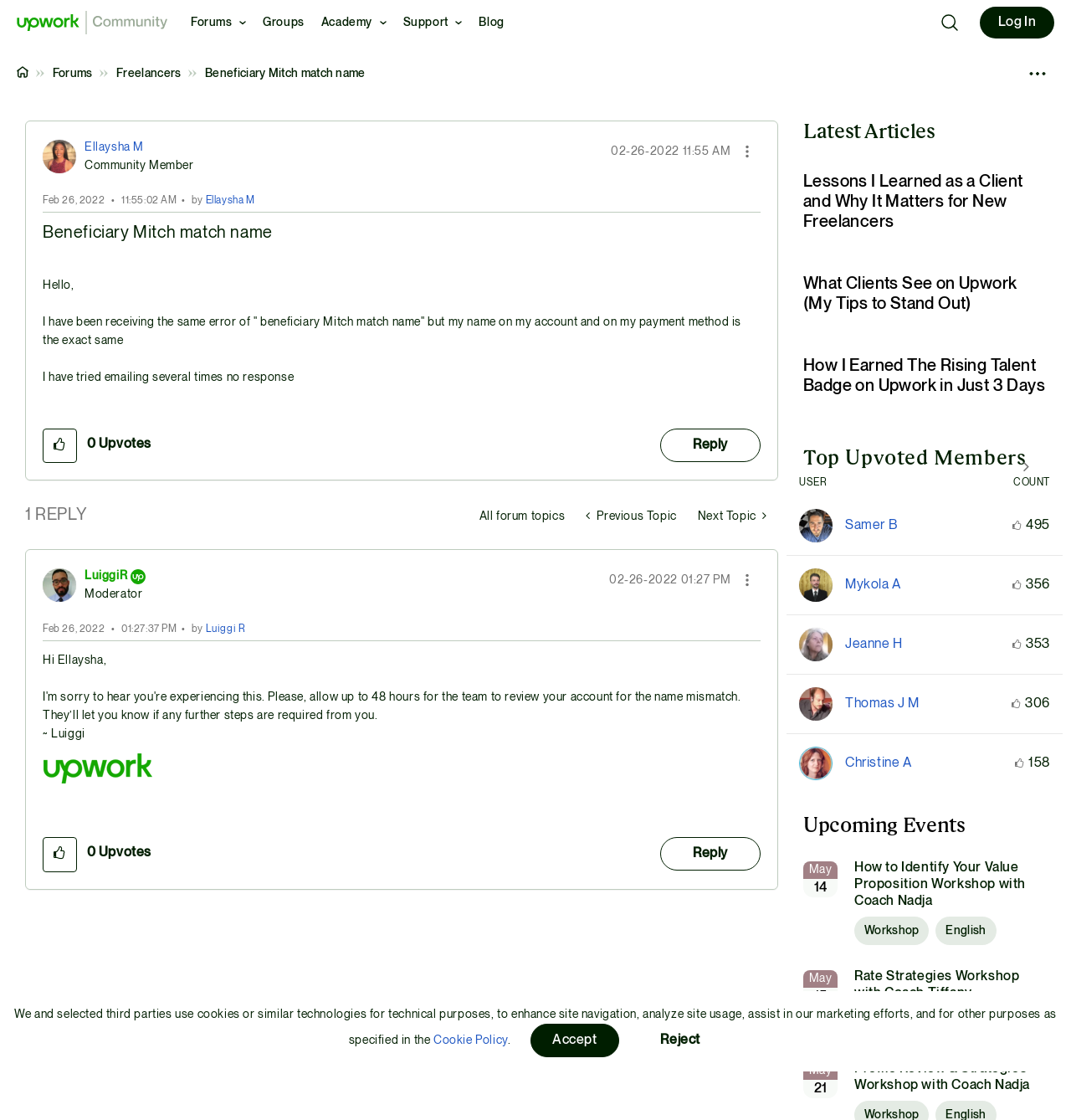Please find the bounding box coordinates of the element that needs to be clicked to perform the following instruction: "Log In". The bounding box coordinates should be four float numbers between 0 and 1, represented as [left, top, right, bottom].

[0.915, 0.006, 0.984, 0.034]